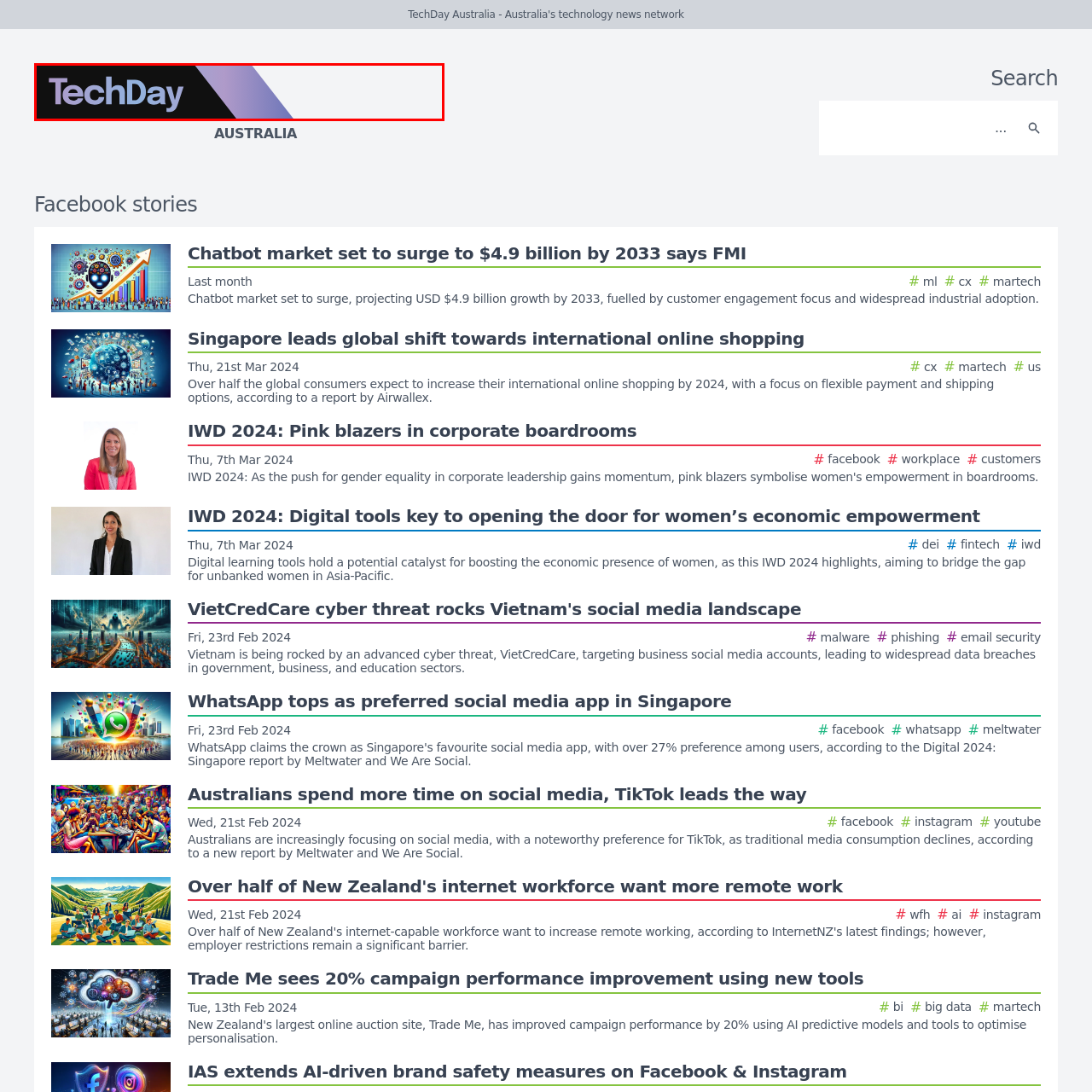Explain the image in the red bounding box with extensive details.

The image features the logo of TechDay Australia, prominently displayed with a modern design approach. The logo combines bold typography, where the word "TechDay" is styled in a gradient of vibrant colors, ranging from deep blue to soft lavender. The background contrasts sharply, employing a dual-tone layout with a sleek black section on the left, seamlessly blending into a light grey area on the right. This visual palette not only enhances the brand's visibility but also conveys a sense of innovation and dynamism, reflecting the tech-forward focus of the event. The overall design is clean and contemporary, resonating with the themes of technology and progress.